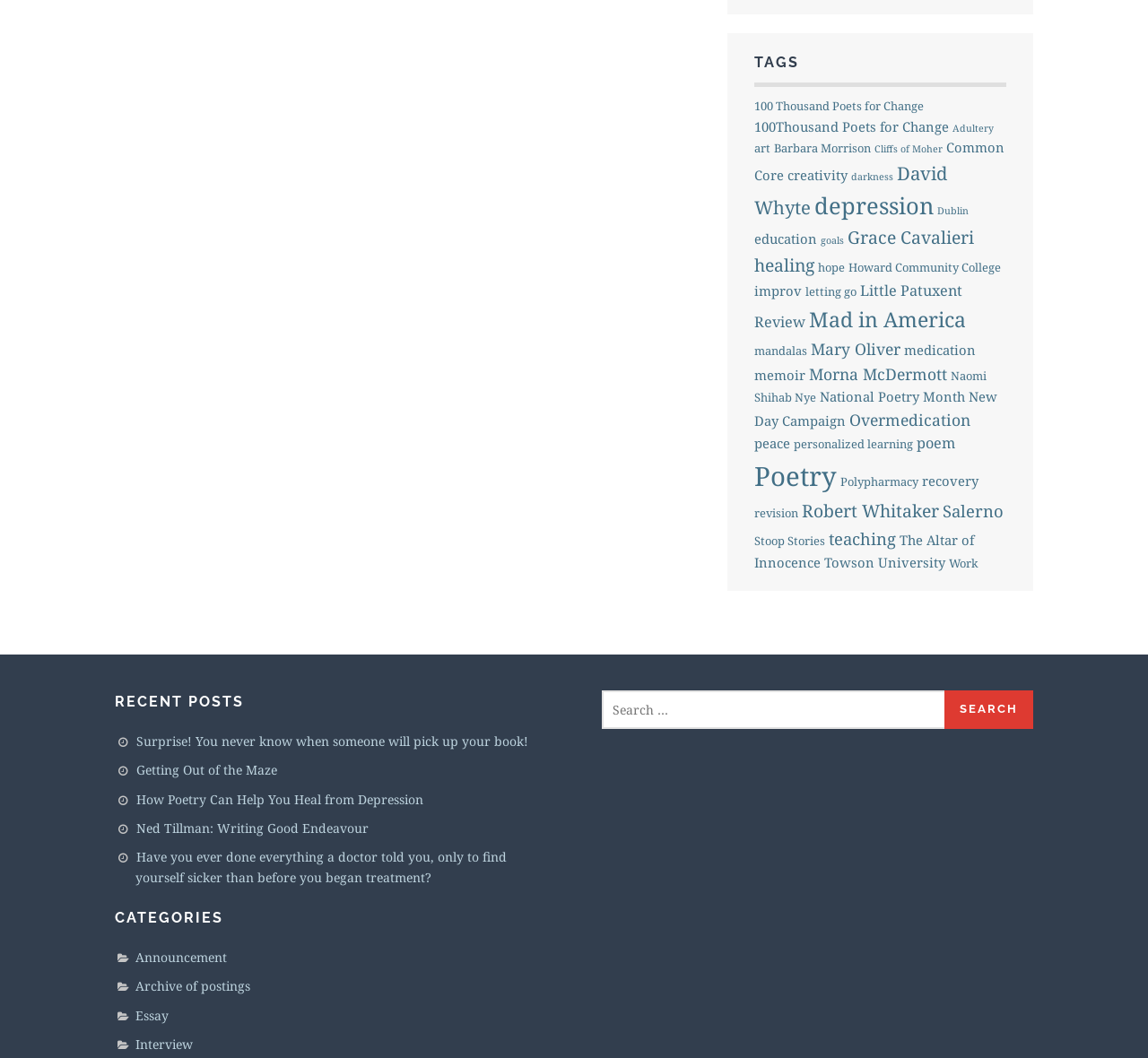Please specify the bounding box coordinates of the area that should be clicked to accomplish the following instruction: "View recent posts". The coordinates should consist of four float numbers between 0 and 1, i.e., [left, top, right, bottom].

[0.1, 0.501, 0.476, 0.523]